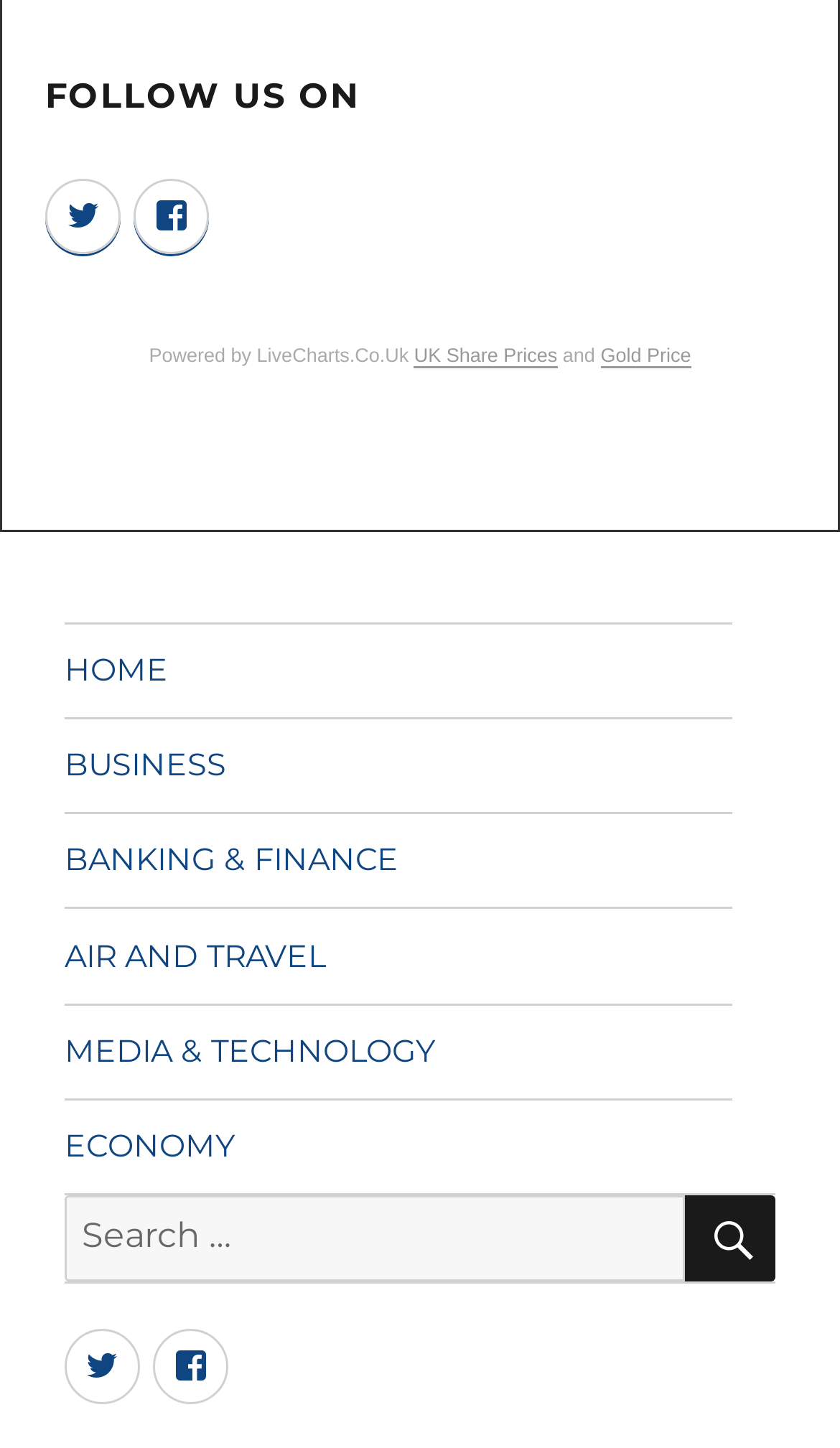Determine the bounding box coordinates of the UI element described by: "Gold Price".

[0.715, 0.238, 0.823, 0.253]